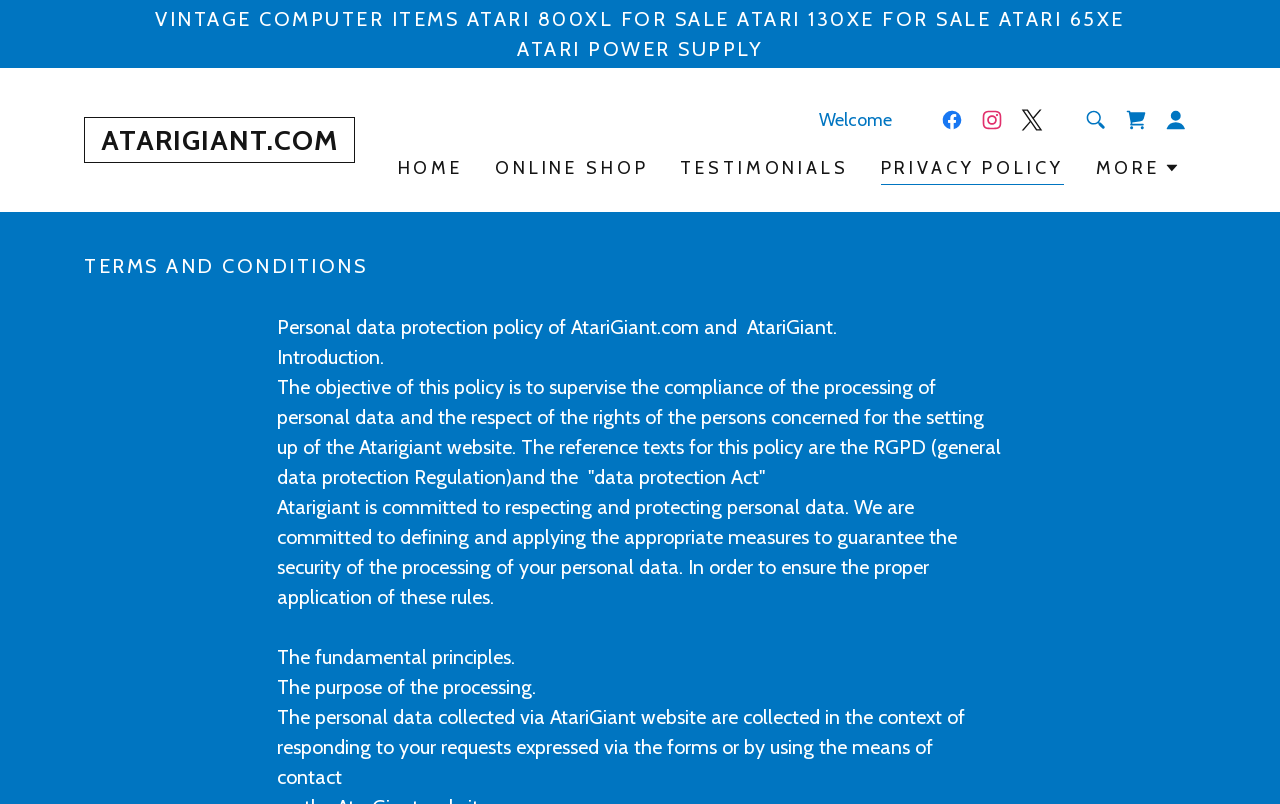Locate the bounding box coordinates of the element that needs to be clicked to carry out the instruction: "Click on the 'HOME' link". The coordinates should be given as four float numbers ranging from 0 to 1, i.e., [left, top, right, bottom].

[0.306, 0.187, 0.366, 0.231]